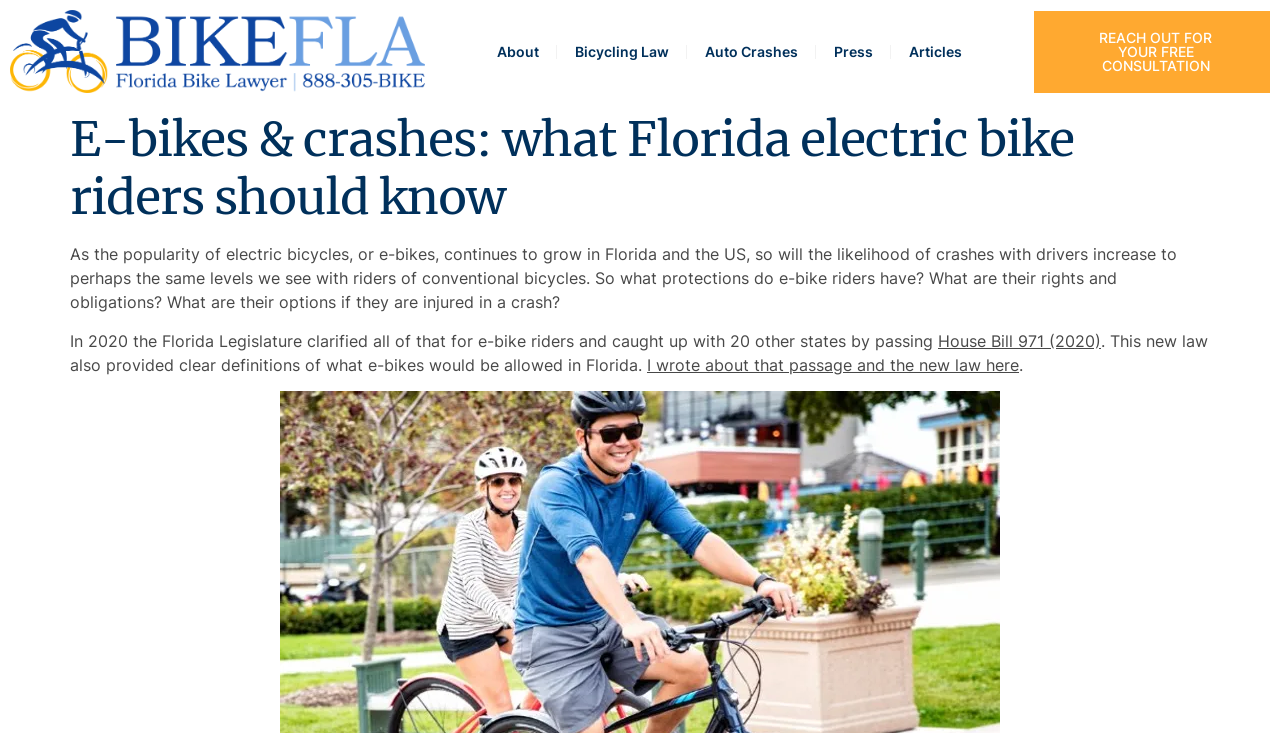Respond concisely with one word or phrase to the following query:
How many links are in the top navigation bar?

6